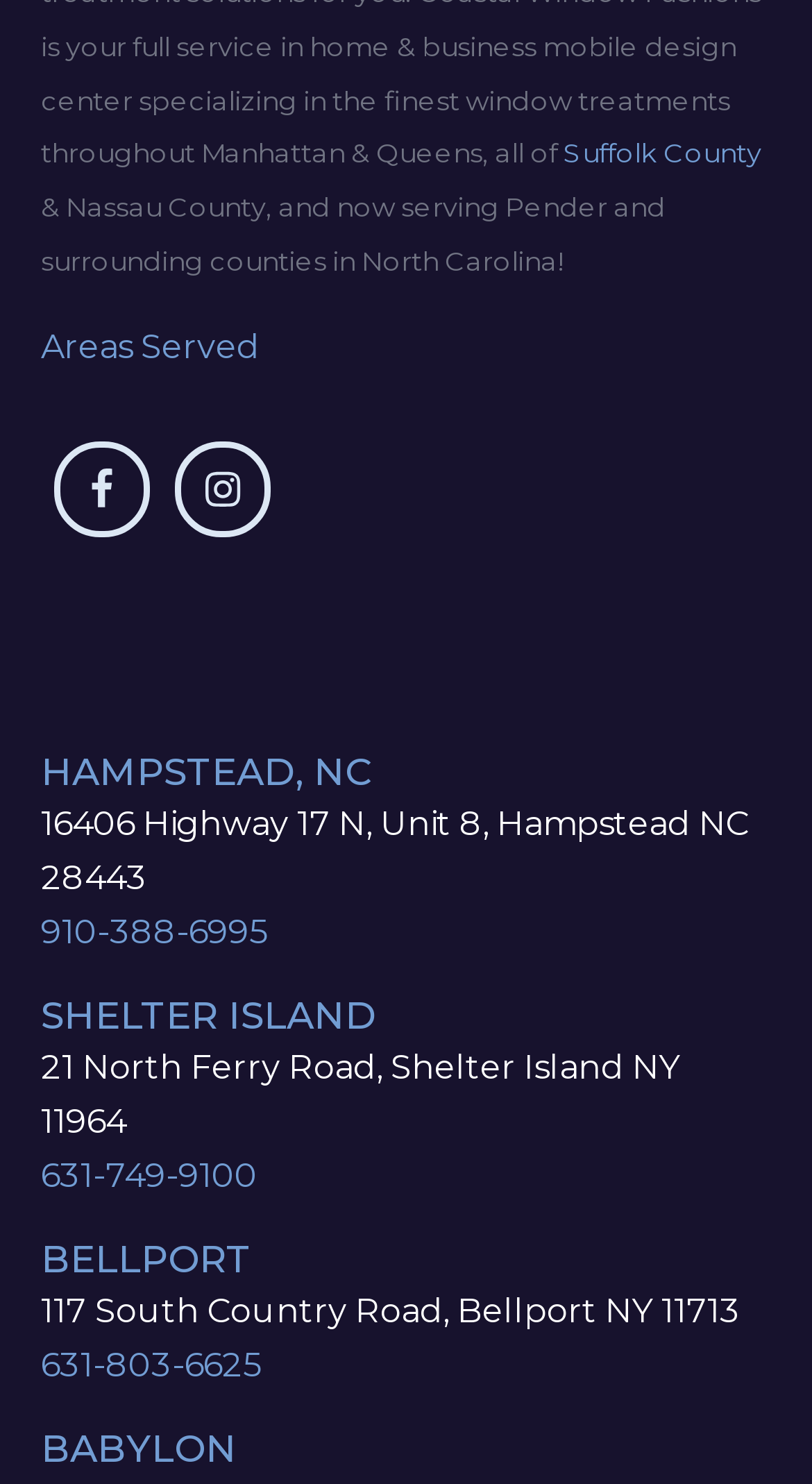What counties are served in North Carolina?
From the screenshot, provide a brief answer in one word or phrase.

Pender and surrounding counties